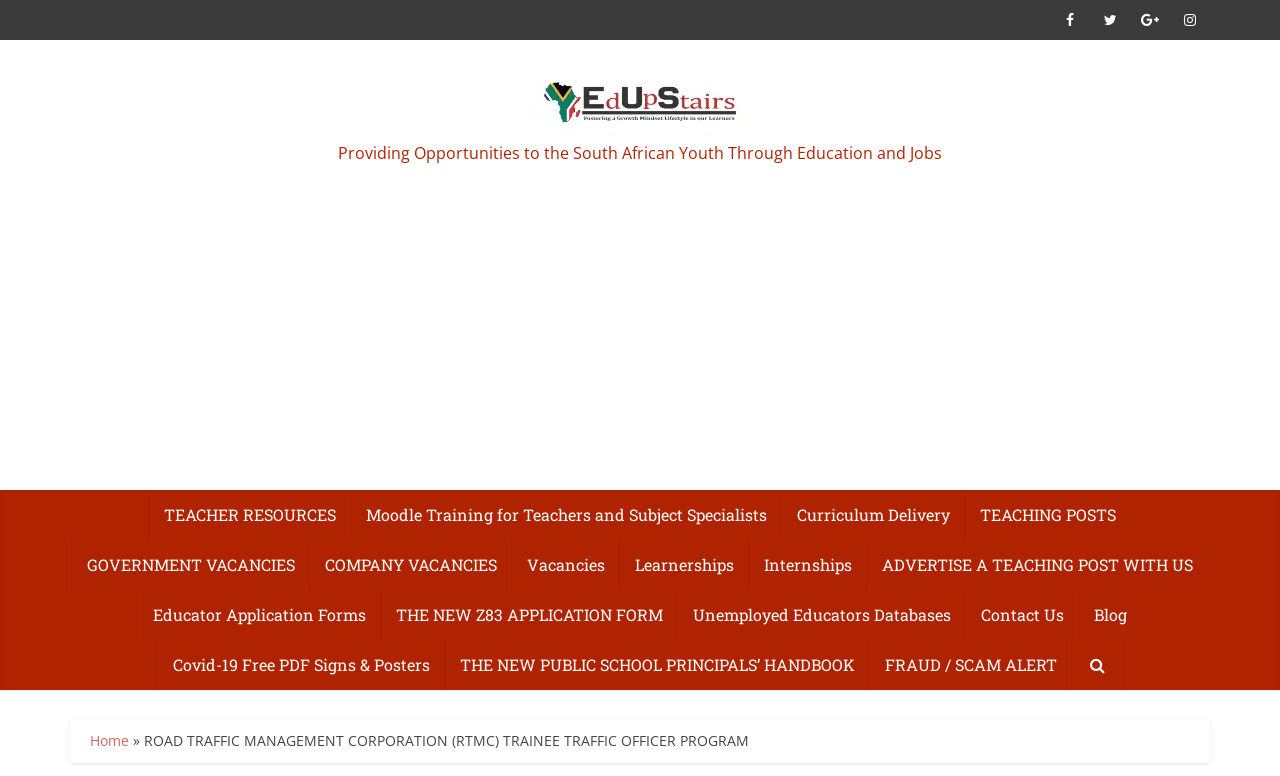Extract the main headline from the webpage and generate its text.

ROAD TRAFFIC MANAGEMENT CORPORATION (RTMC) TRAINEE TRAFFIC OFFICER PROGRAM